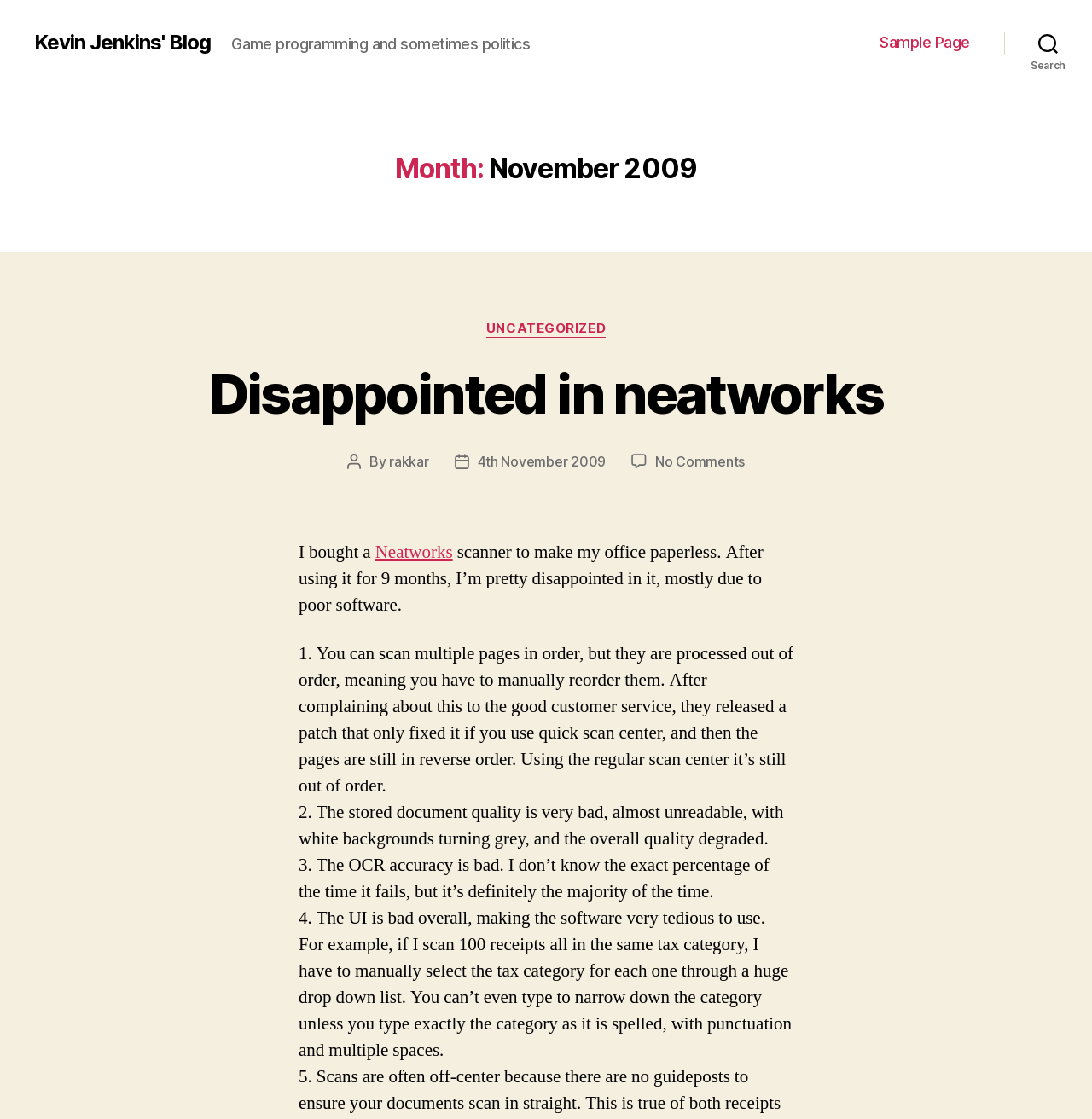Please answer the following query using a single word or phrase: 
How many issues does the author mention with the Neatworks scanner?

4